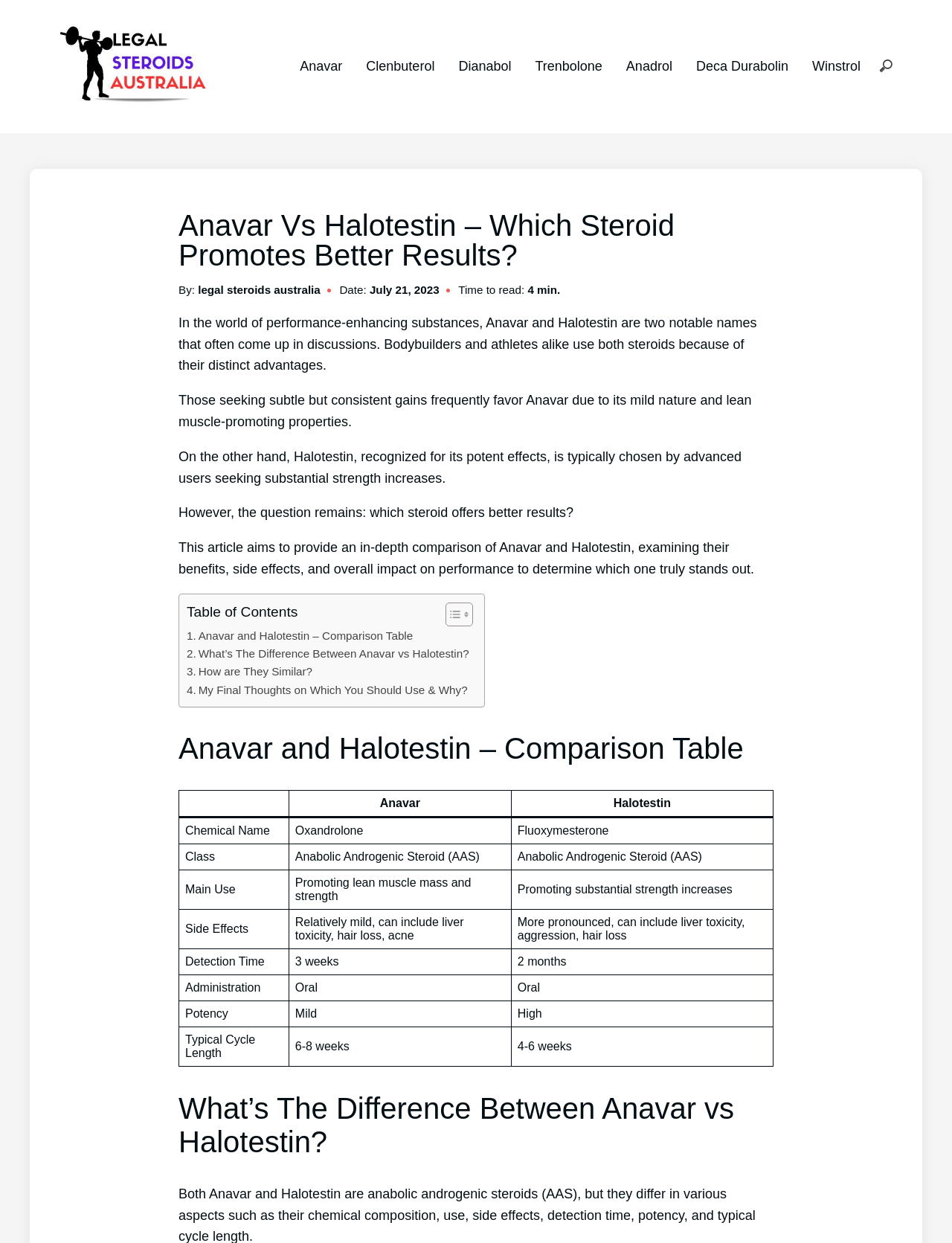What is the main topic of this article?
Provide a detailed answer to the question, using the image to inform your response.

The main topic of this article is the comparison between Anavar and Halotestin, two performance-enhancing substances used by bodybuilders and athletes. The article aims to provide an in-depth analysis of their benefits, side effects, and overall impact on performance to determine which one truly stands out.